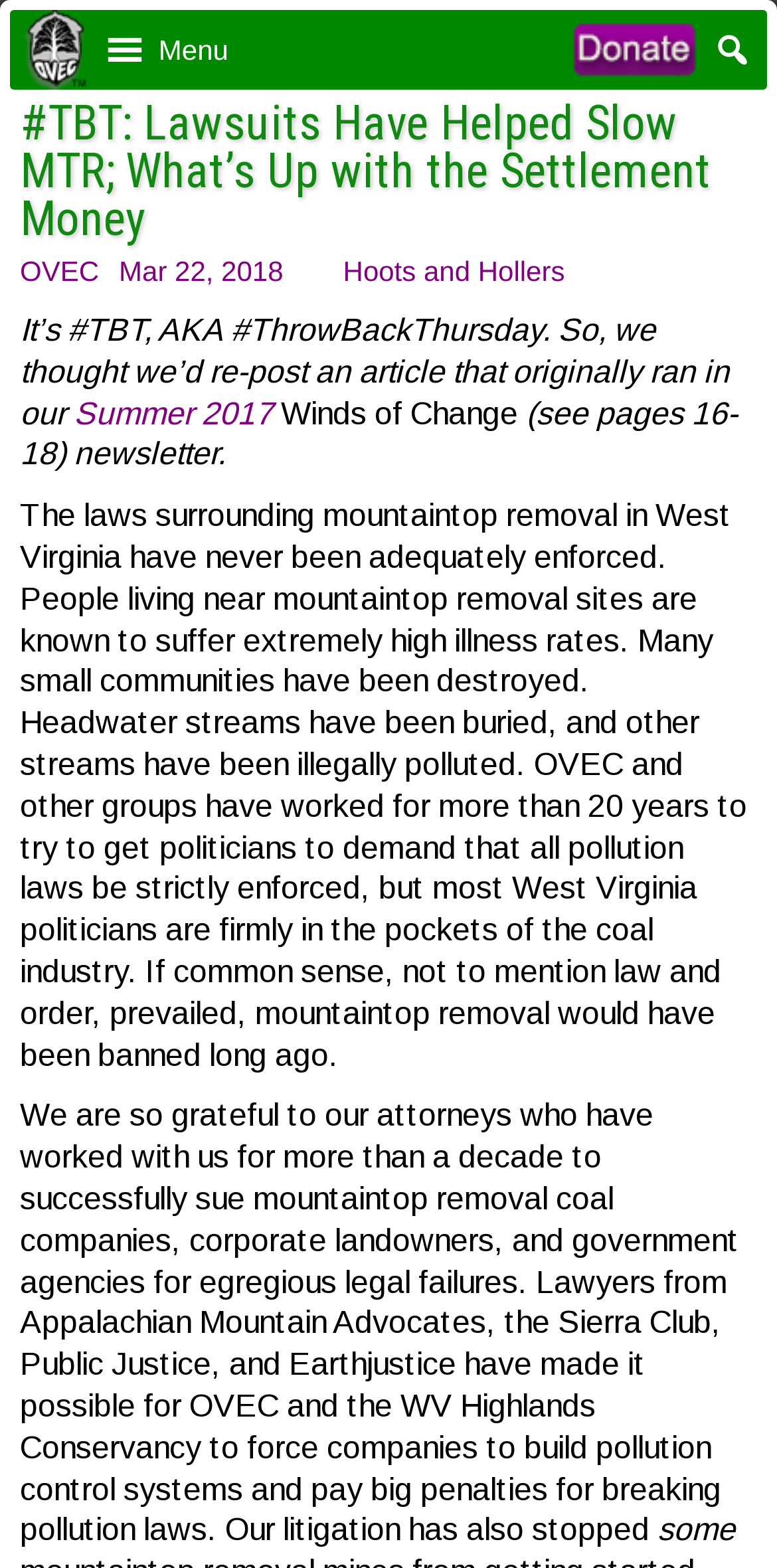Identify and provide the bounding box coordinates of the UI element described: "Menu". The coordinates should be formatted as [left, top, right, bottom], with each number being a float between 0 and 1.

[0.204, 0.006, 0.294, 0.057]